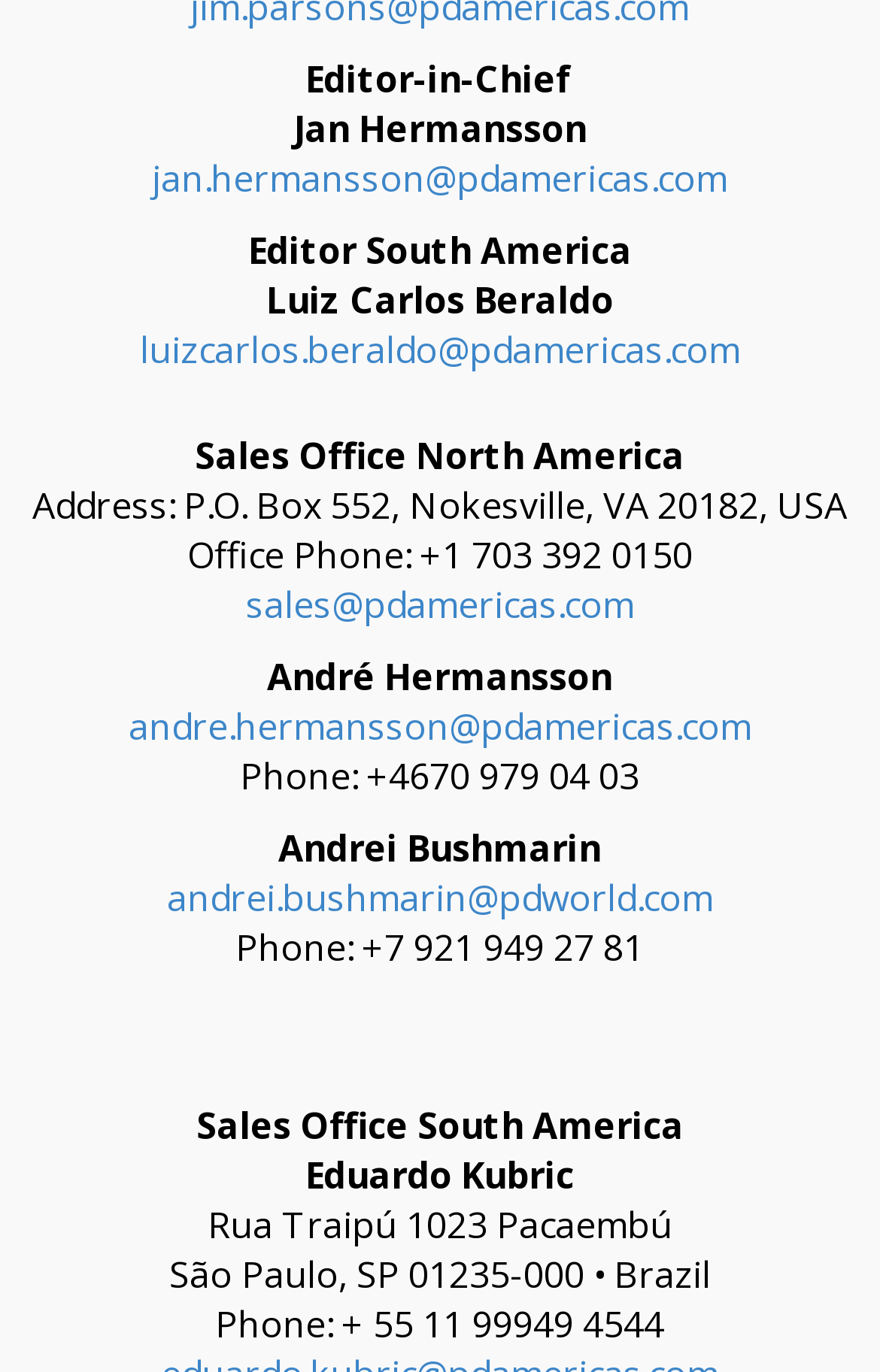How many editors are listed on the webpage?
Using the image, provide a detailed and thorough answer to the question.

The webpage lists two editors, namely Jan Hermansson, who is the Editor-in-Chief, and Luiz Carlos Beraldo, who is the Editor South America.